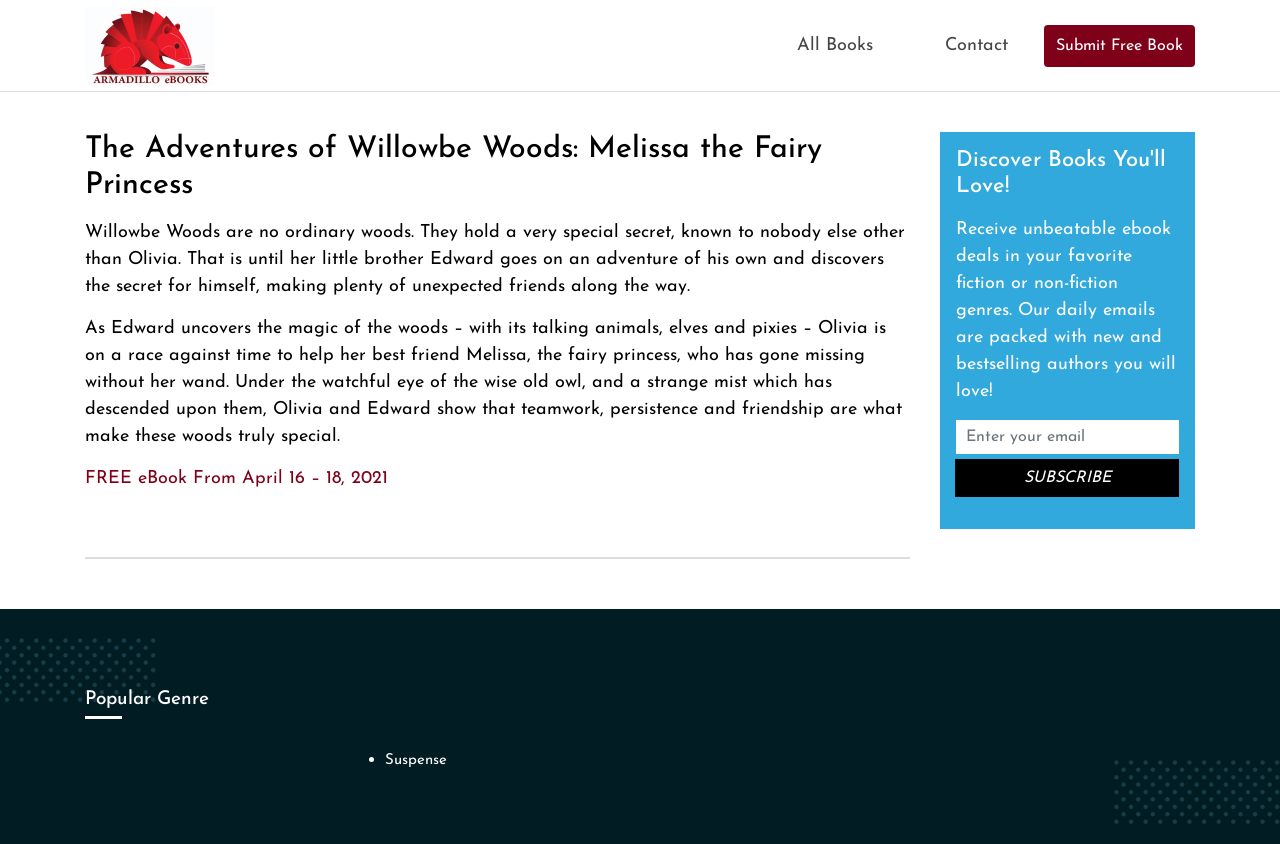Identify the bounding box coordinates of the clickable region necessary to fulfill the following instruction: "visit Armadillo eBooks website". The bounding box coordinates should be four float numbers between 0 and 1, i.e., [left, top, right, bottom].

[0.066, 0.001, 0.168, 0.107]